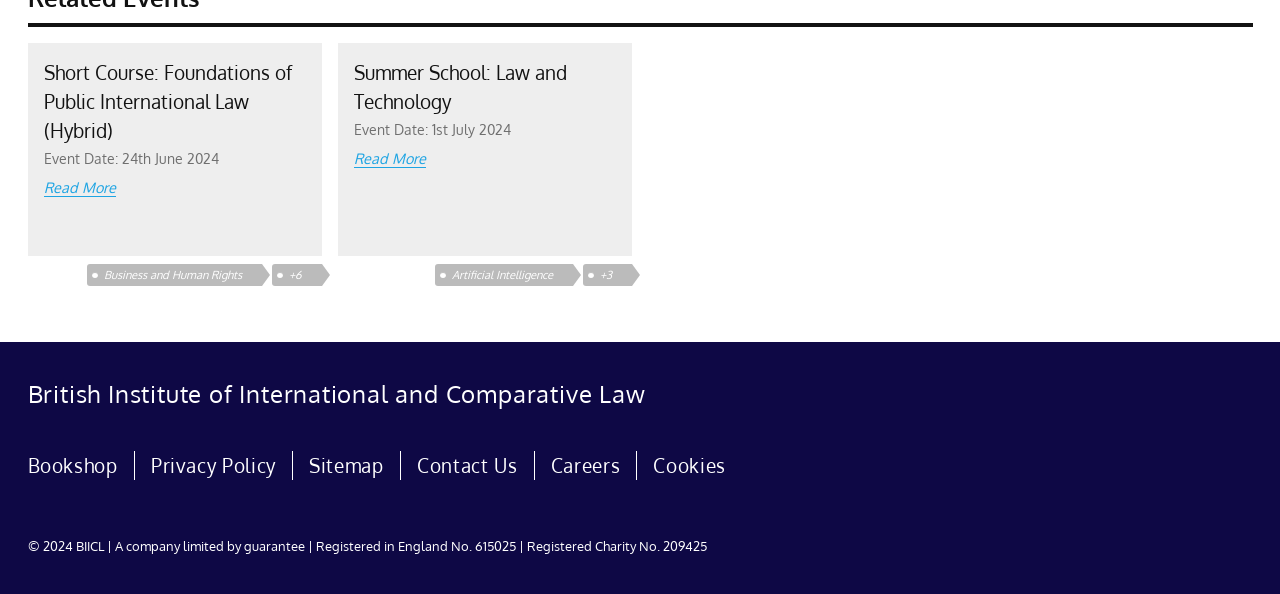How many categories are listed under the heading 'Short Course: Foundations of Public International Law (Hybrid)'?
Using the image, respond with a single word or phrase.

7